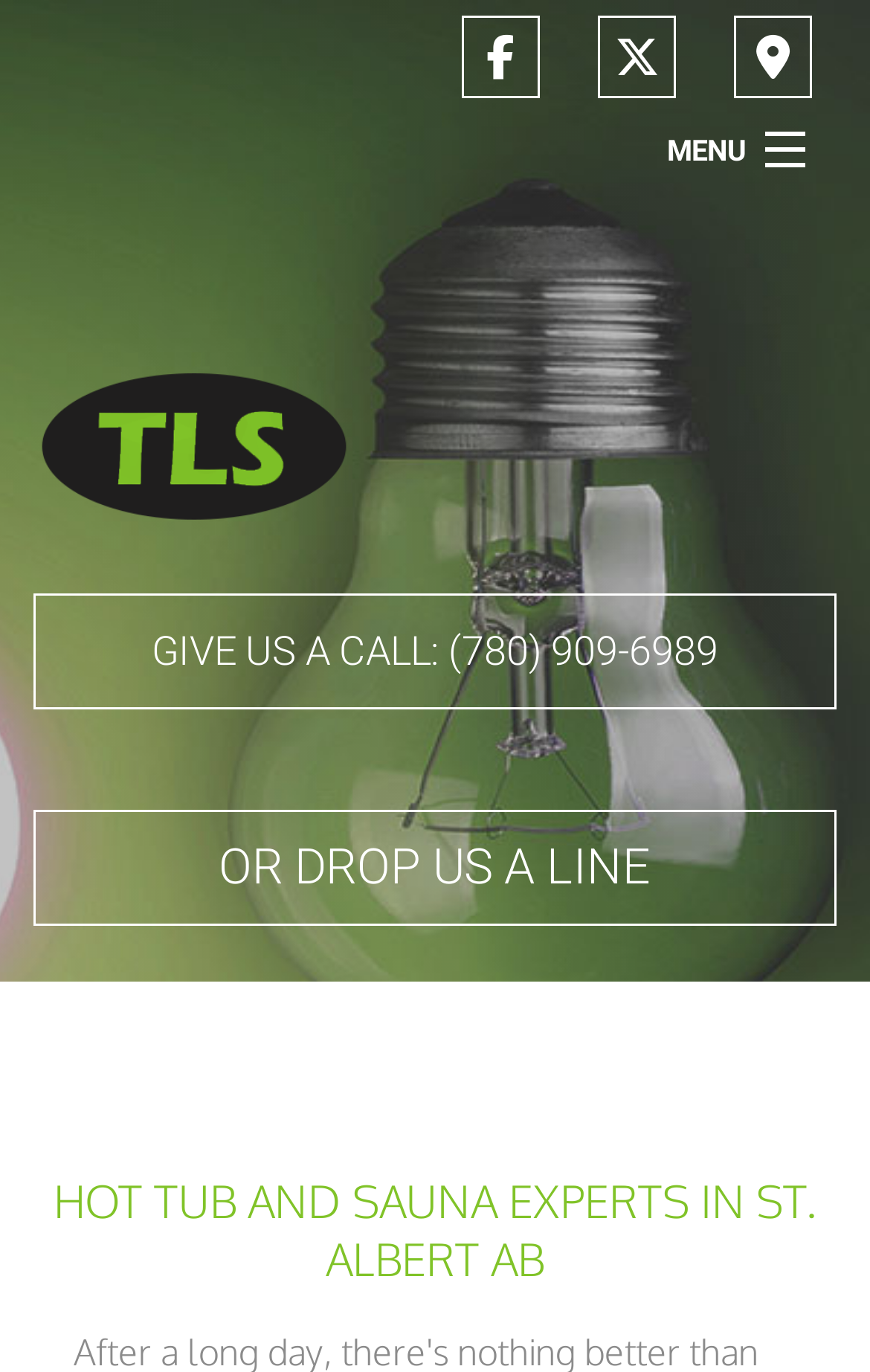What is the alternative way to contact the company?
Could you answer the question in a detailed manner, providing as much information as possible?

I found the alternative way to contact the company by reading the link element with the text 'OR DROP US A LINE' which is located below the phone number.